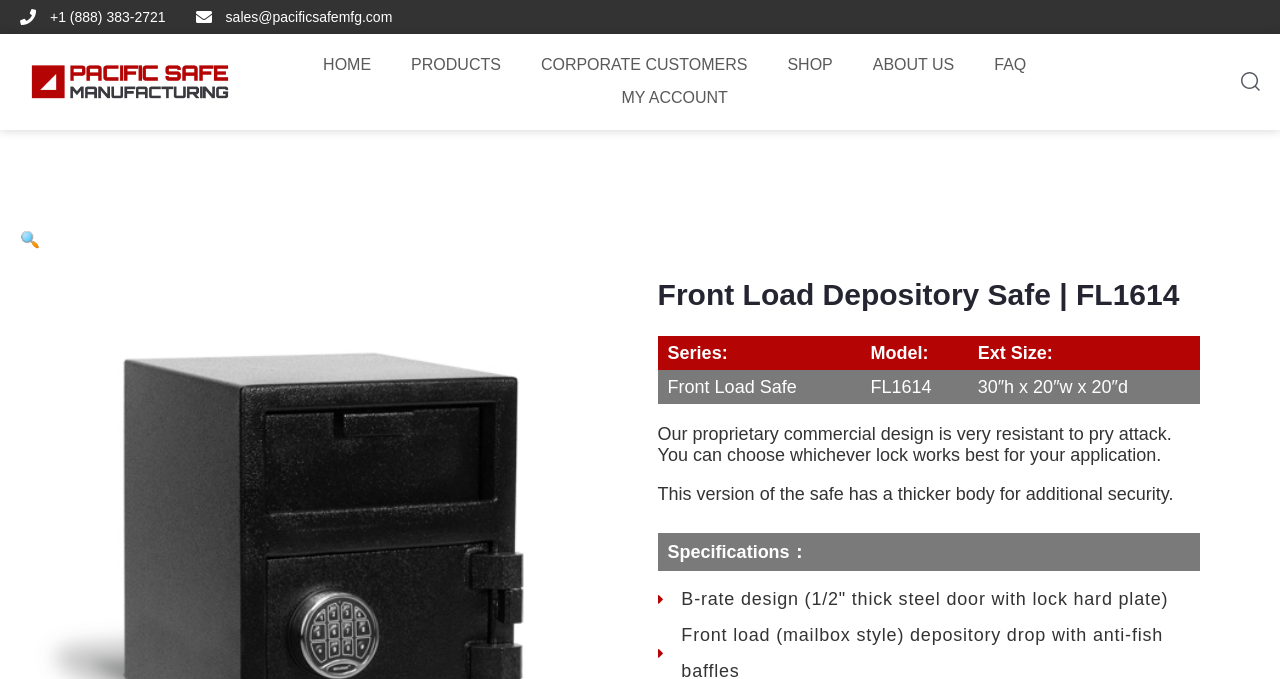Could you specify the bounding box coordinates for the clickable section to complete the following instruction: "submit a search query"?

[0.603, 0.057, 0.656, 0.133]